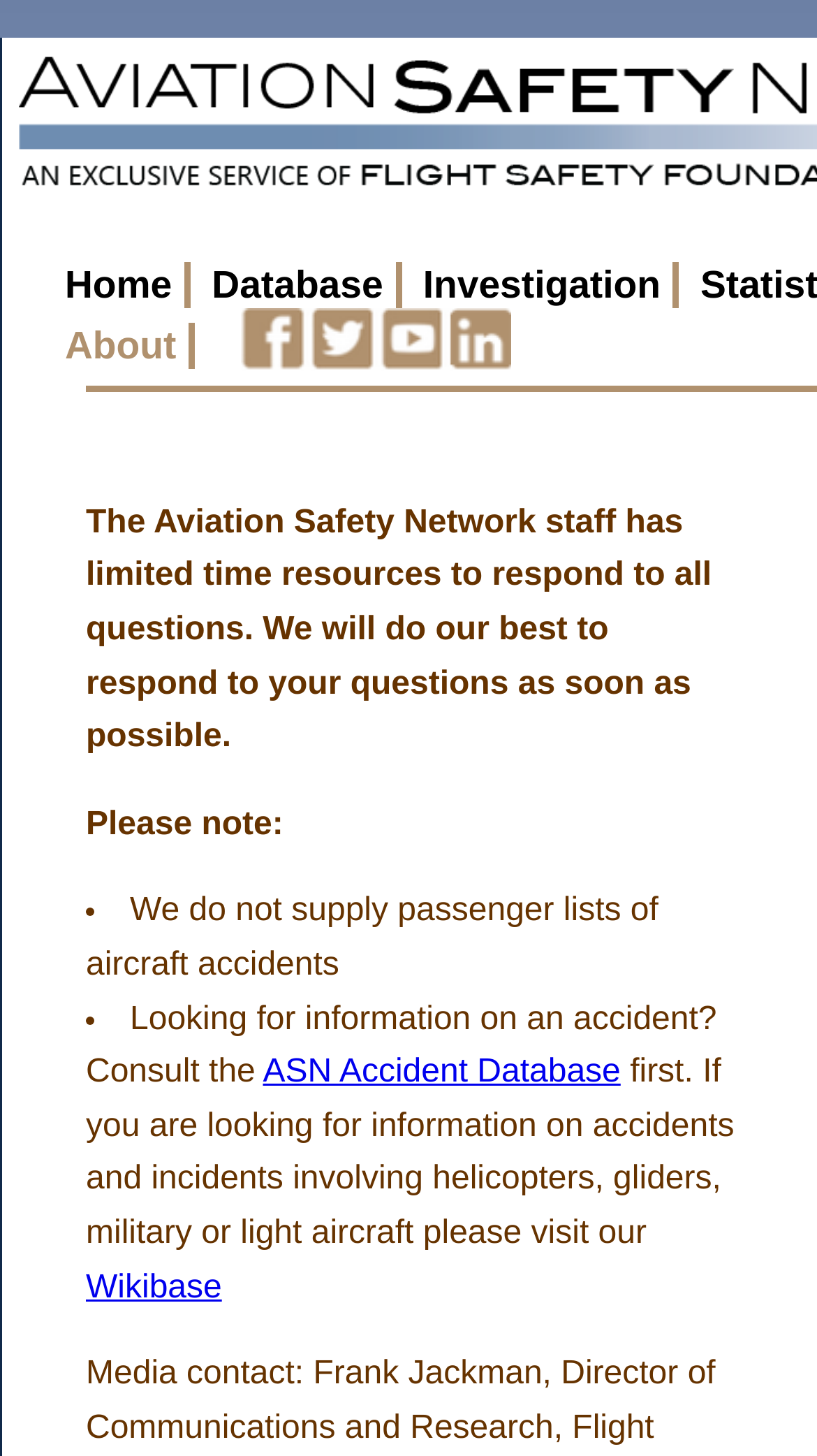Based on the image, provide a detailed response to the question:
What type of aircraft accidents are not covered on this website?

The text 'If you are looking for information on accidents and incidents involving helicopters, gliders, military or light aircraft please visit our Wikibase' suggests that these types of aircraft accidents are not covered on this website.